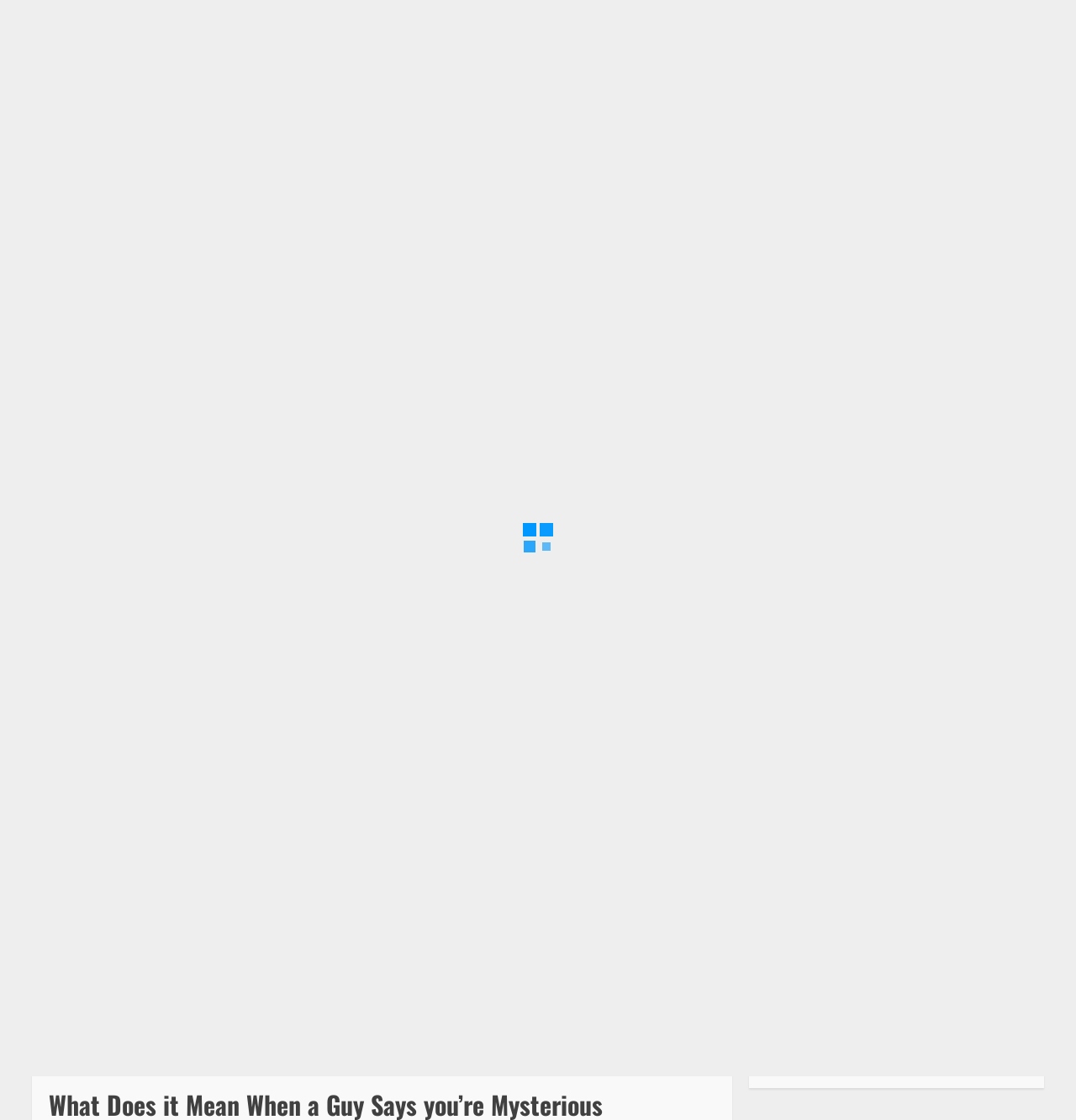How many categories are in the top navigation menu?
Using the image as a reference, give a one-word or short phrase answer.

9